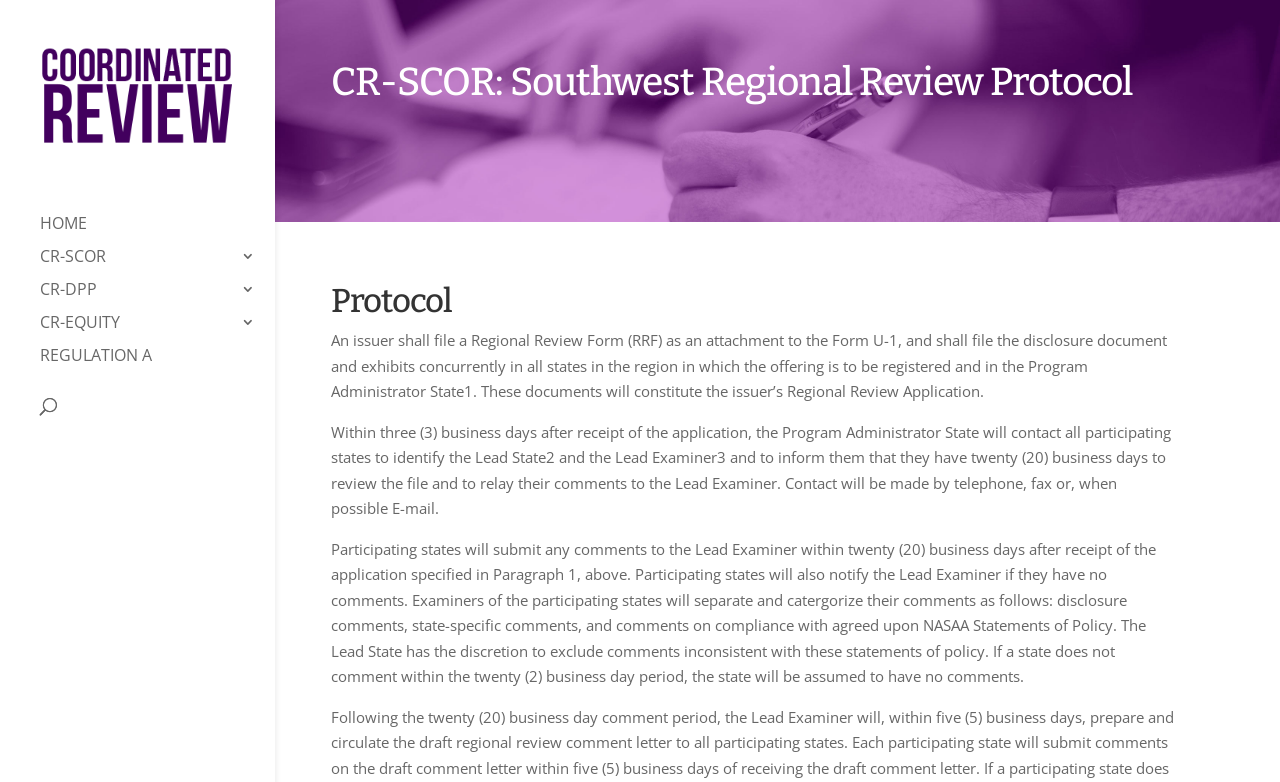Please find and generate the text of the main header of the webpage.

CR-SCOR: Southwest Regional Review Protocol